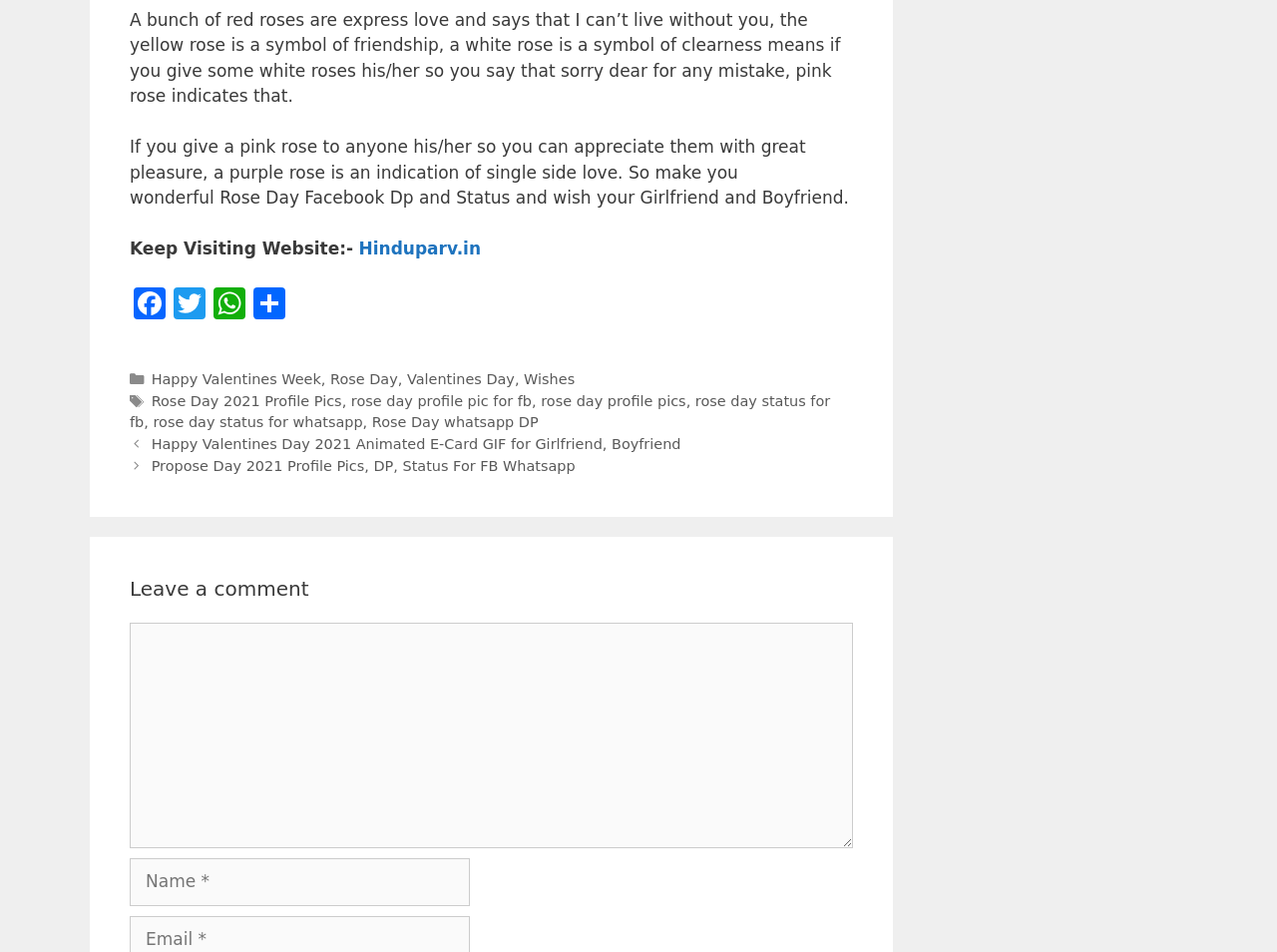Refer to the image and provide an in-depth answer to the question: 
What is the meaning of a yellow rose?

According to the text on the webpage, 'the yellow rose is a symbol of friendship', which indicates that giving a yellow rose to someone represents a friendly gesture.